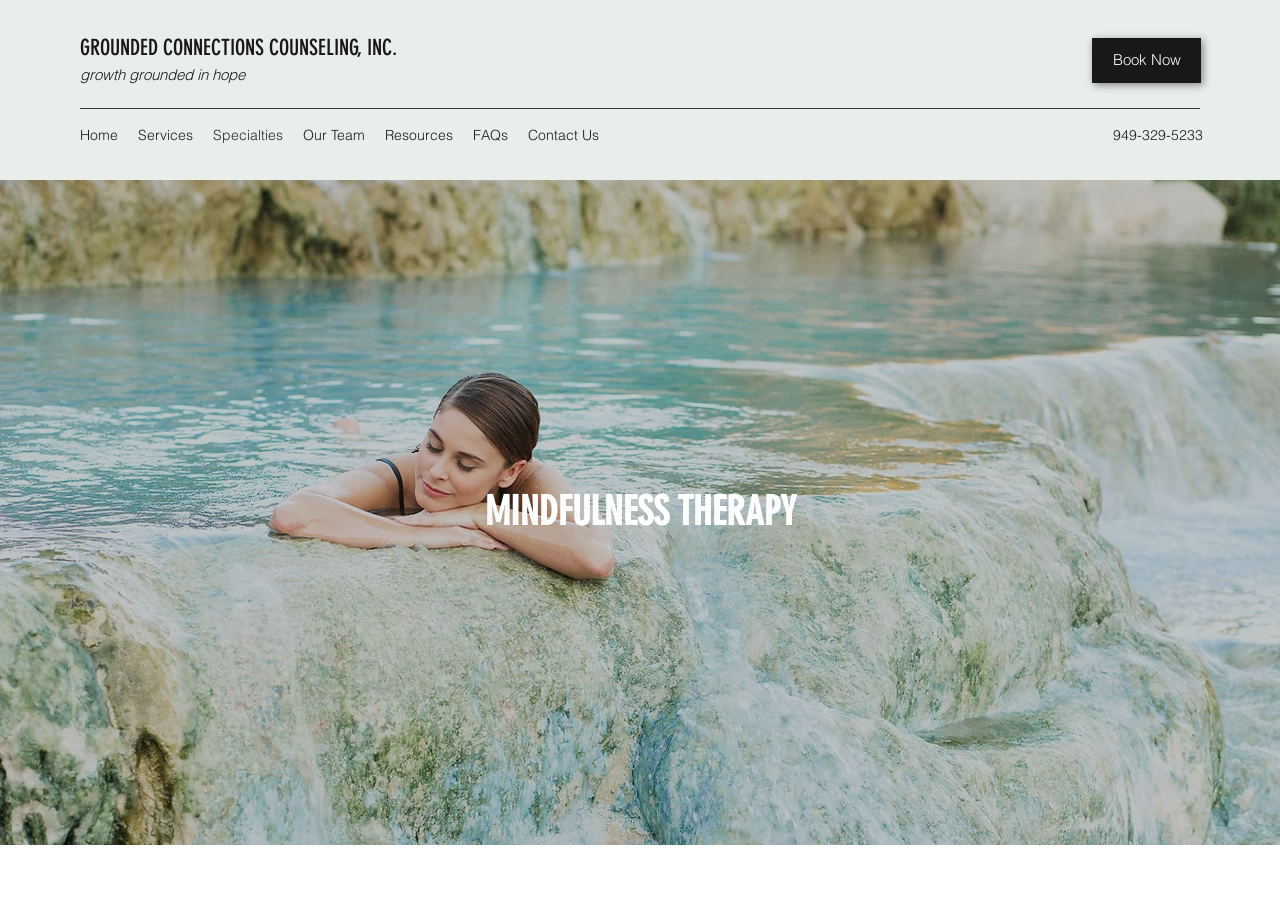Bounding box coordinates are given in the format (top-left x, top-left y, bottom-right x, bottom-right y). All values should be floating point numbers between 0 and 1. Provide the bounding box coordinate for the UI element described as: Home

[0.055, 0.133, 0.1, 0.167]